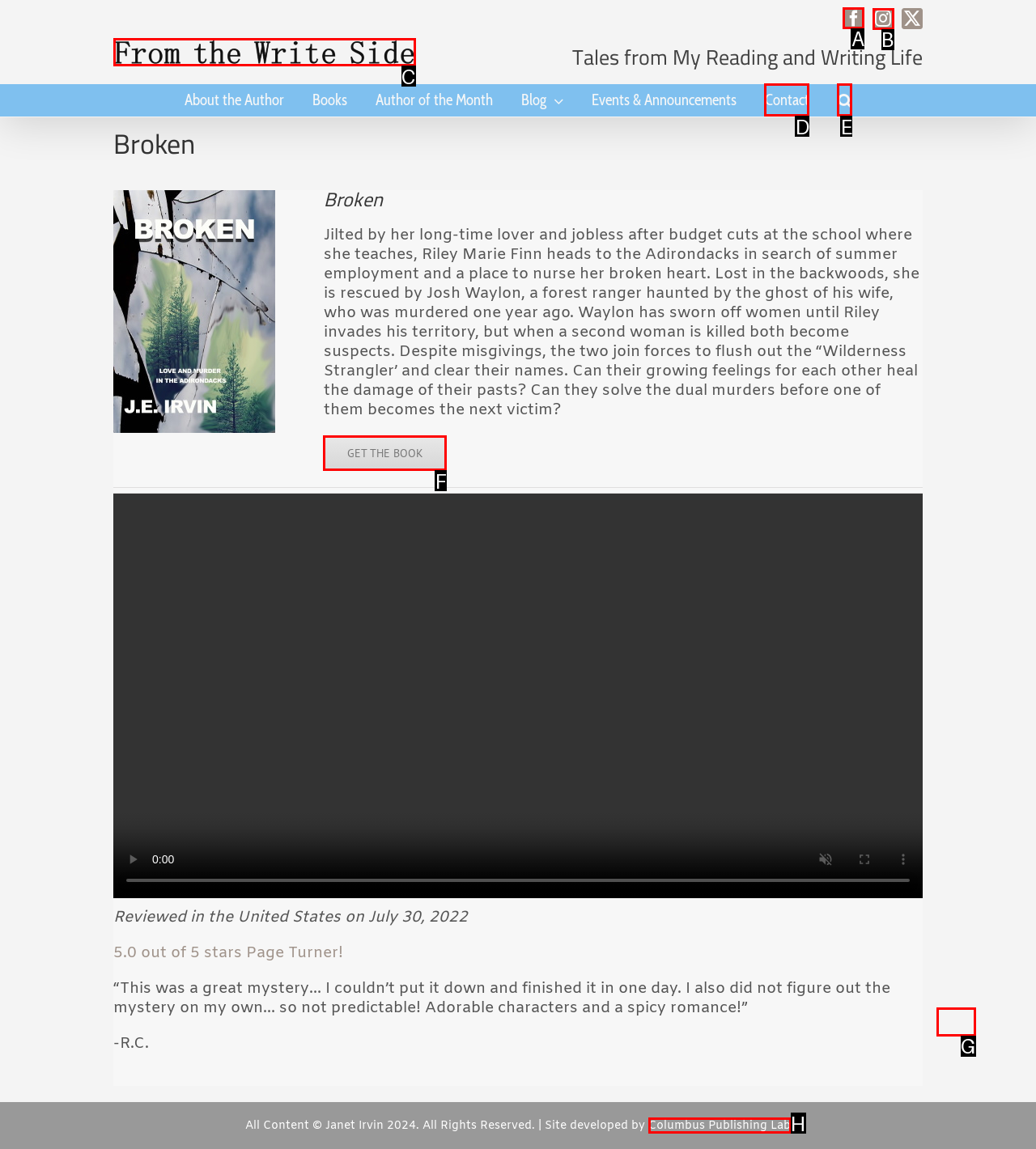To complete the task: Click the Facebook link, select the appropriate UI element to click. Respond with the letter of the correct option from the given choices.

A